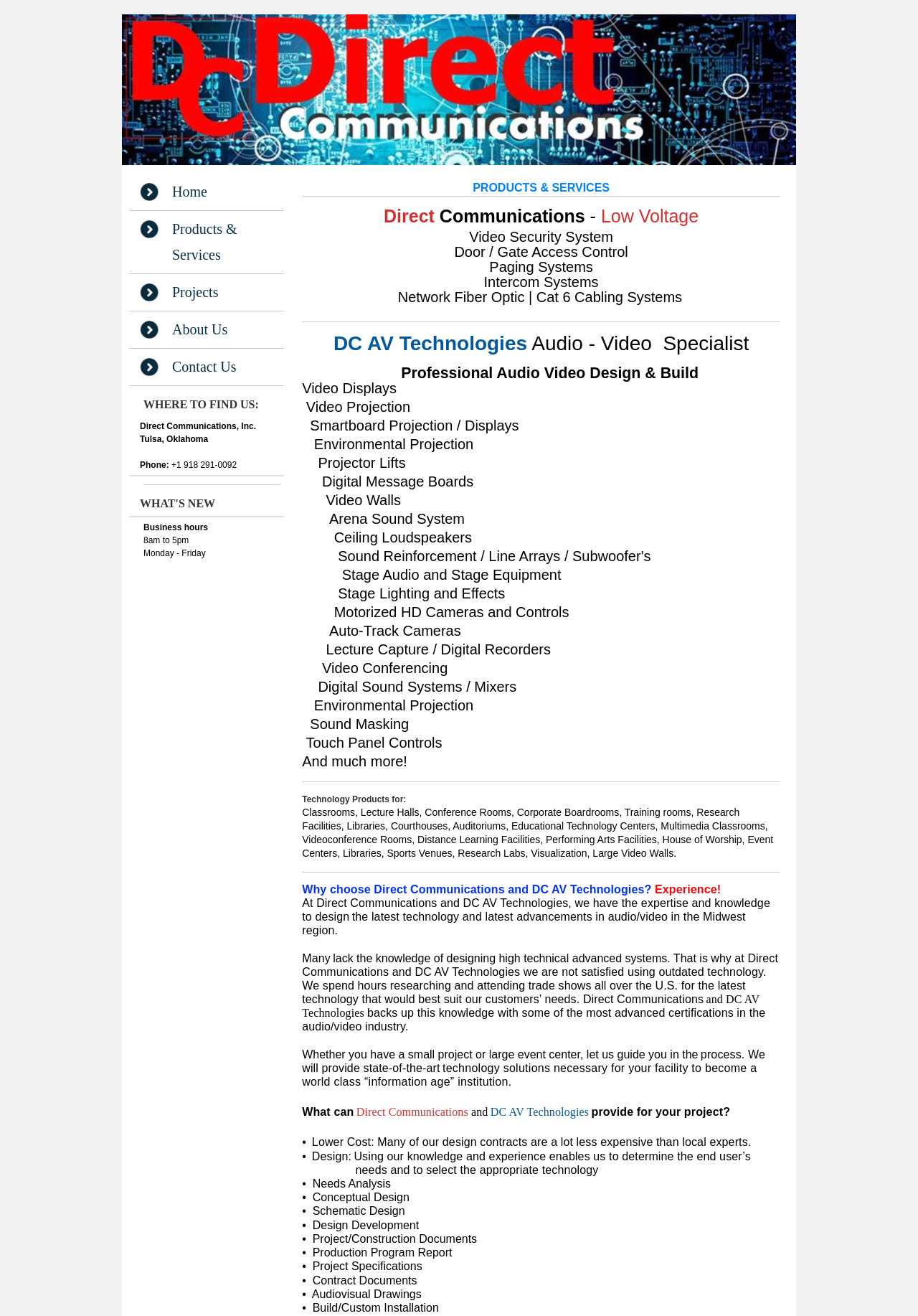Could you identify the text that serves as the heading for this webpage?

PRODUCTS & SERVICES